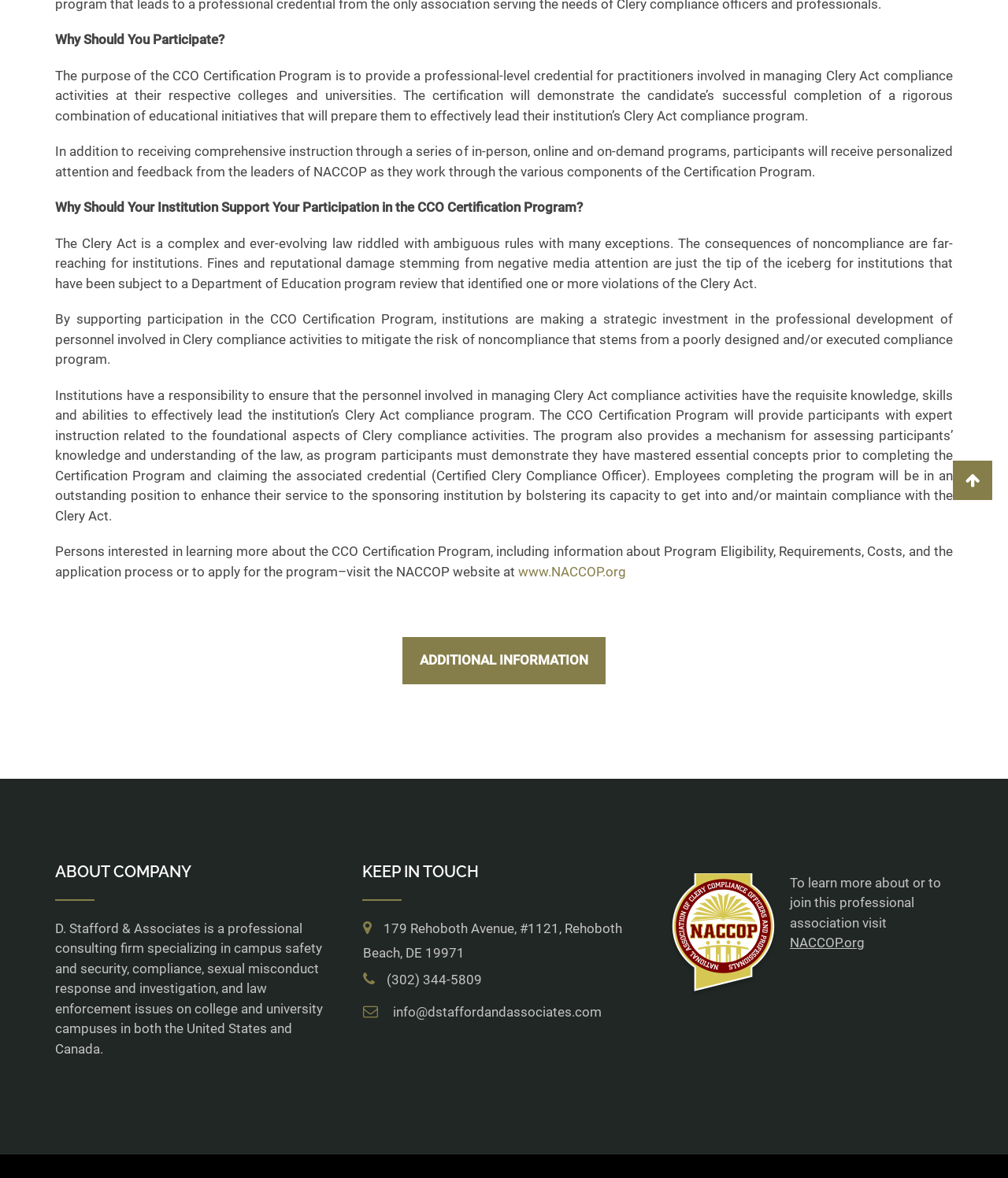Find the UI element described as: "Is Exclusive Jurisdiction Unconstitutional?" and predict its bounding box coordinates. Ensure the coordinates are four float numbers between 0 and 1, [left, top, right, bottom].

None